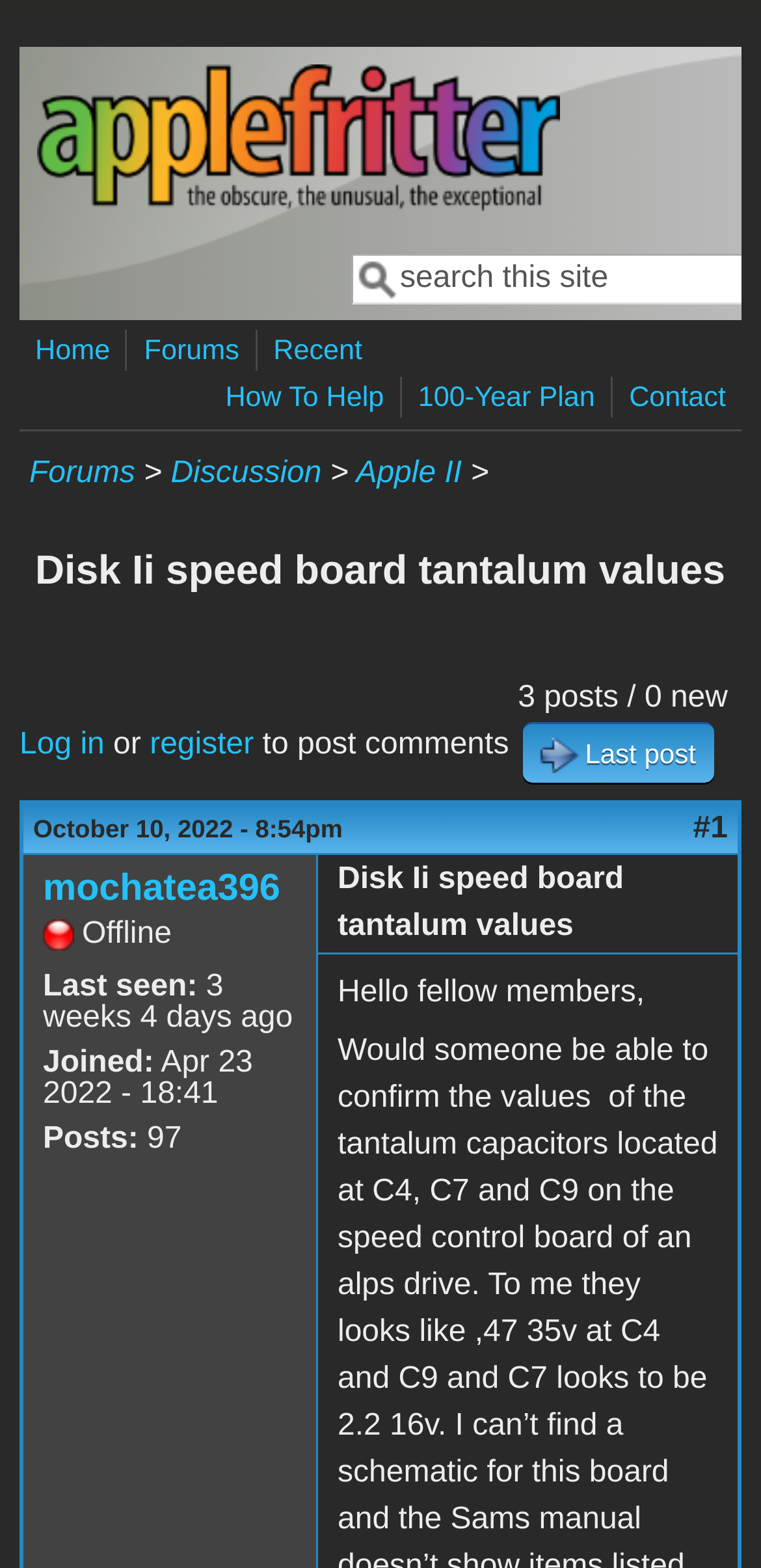Please determine the bounding box coordinates of the clickable area required to carry out the following instruction: "Log in to the site". The coordinates must be four float numbers between 0 and 1, represented as [left, top, right, bottom].

[0.026, 0.464, 0.137, 0.485]